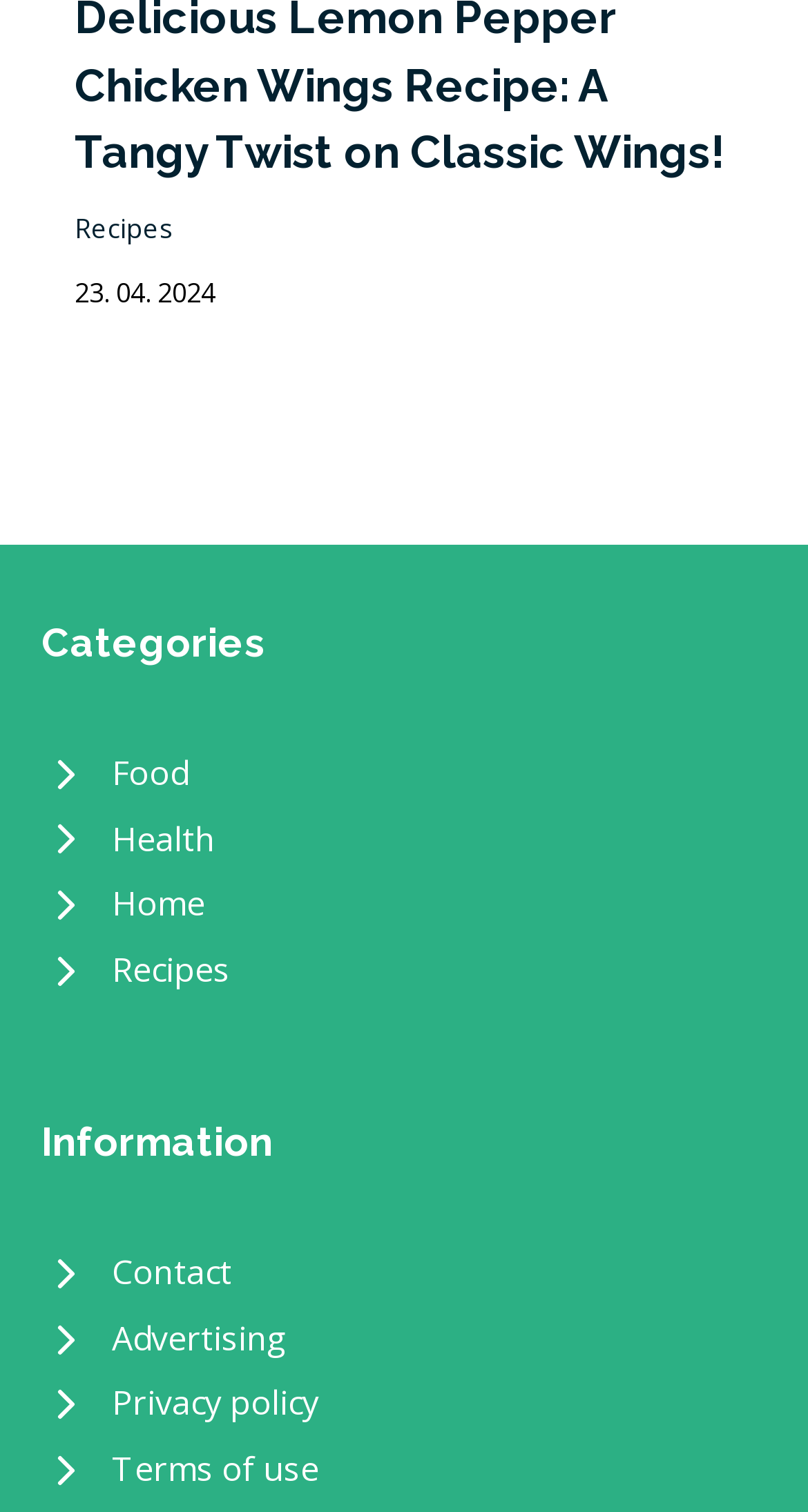Reply to the question with a single word or phrase:
What is the date displayed on the top?

23. 04. 2024